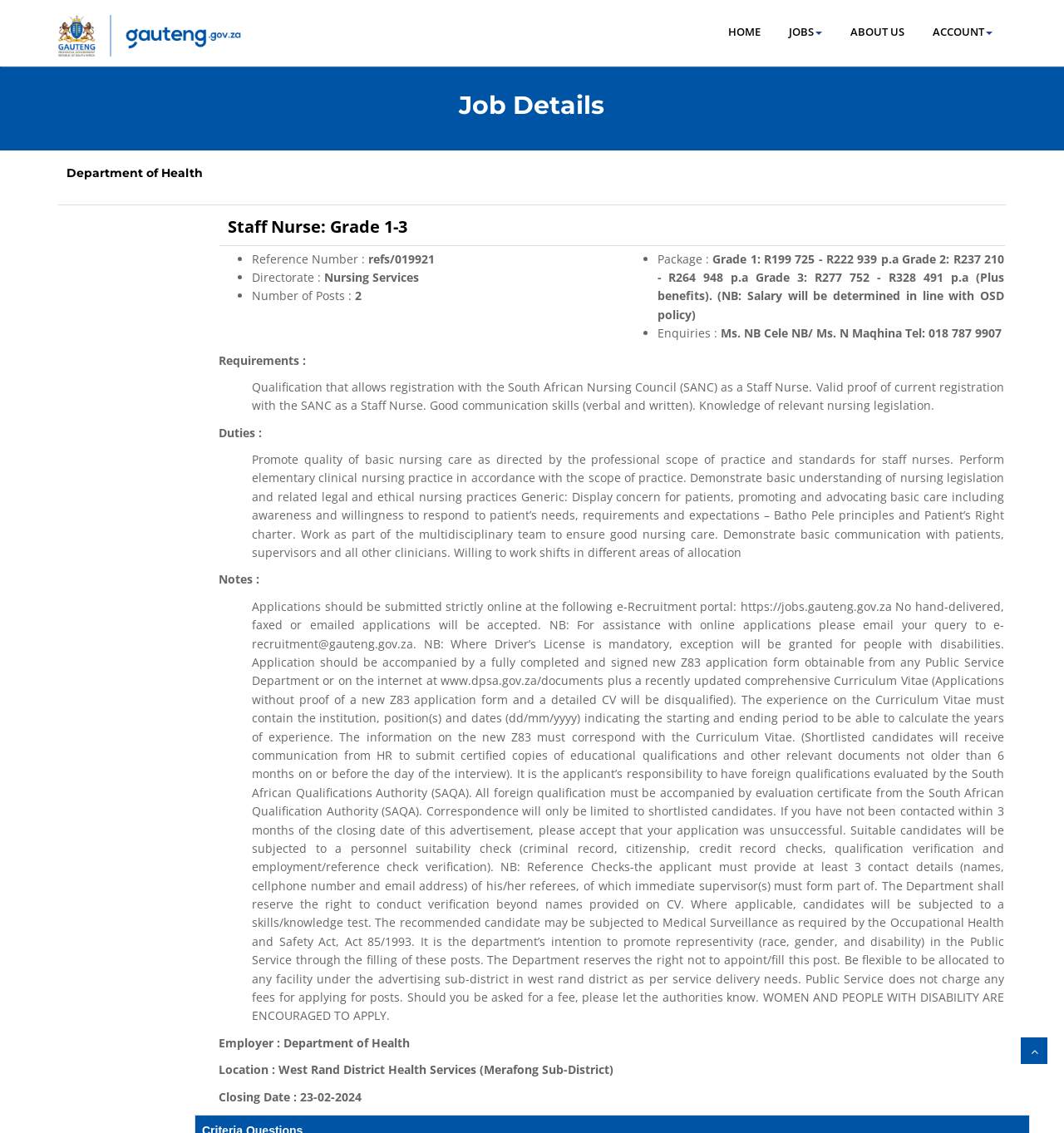Respond to the question below with a single word or phrase: What is the closing date of the job posting?

23-02-2024